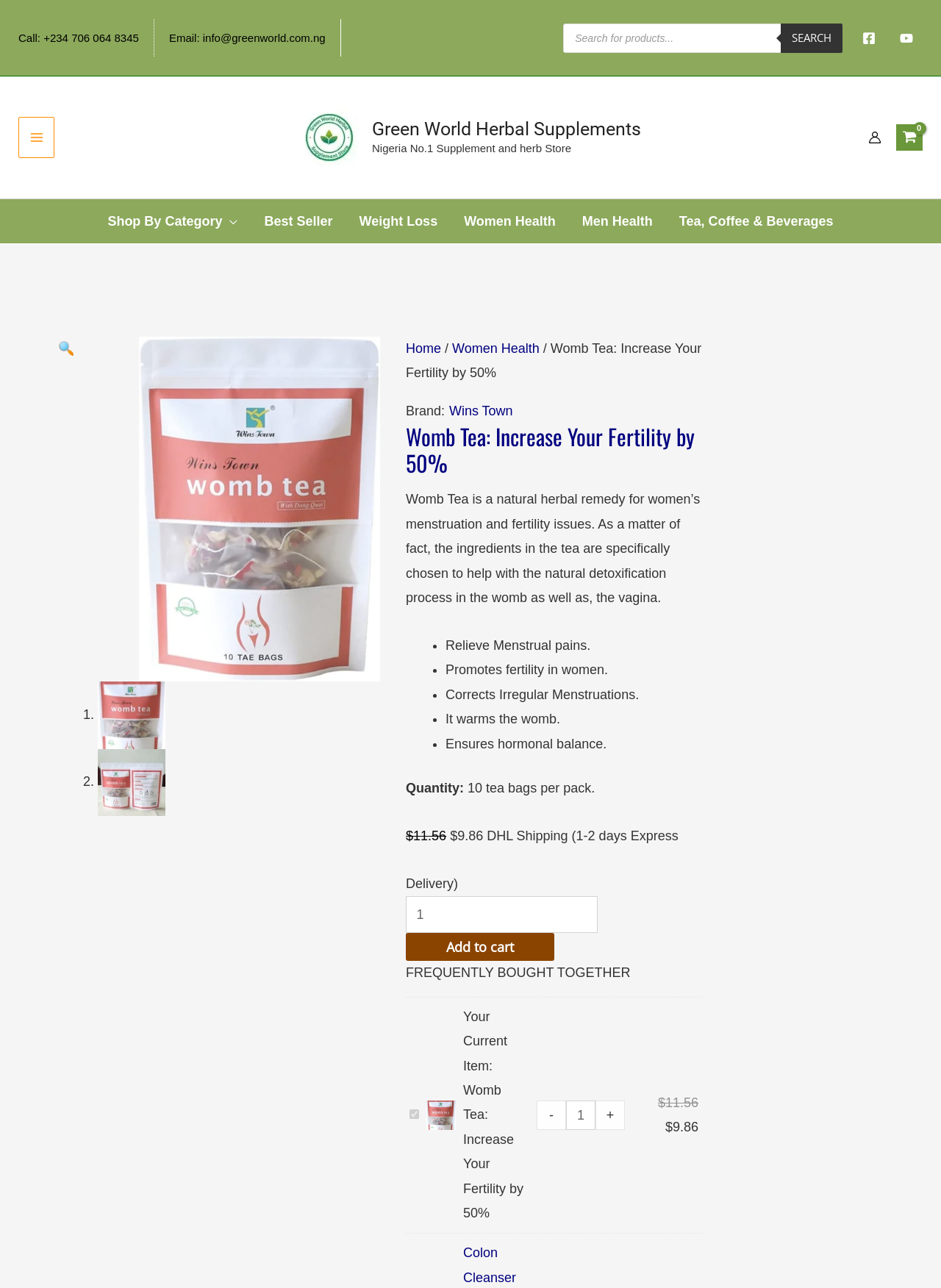Using the format (top-left x, top-left y, bottom-right x, bottom-right y), and given the element description, identify the bounding box coordinates within the screenshot: Women Health

[0.481, 0.265, 0.573, 0.276]